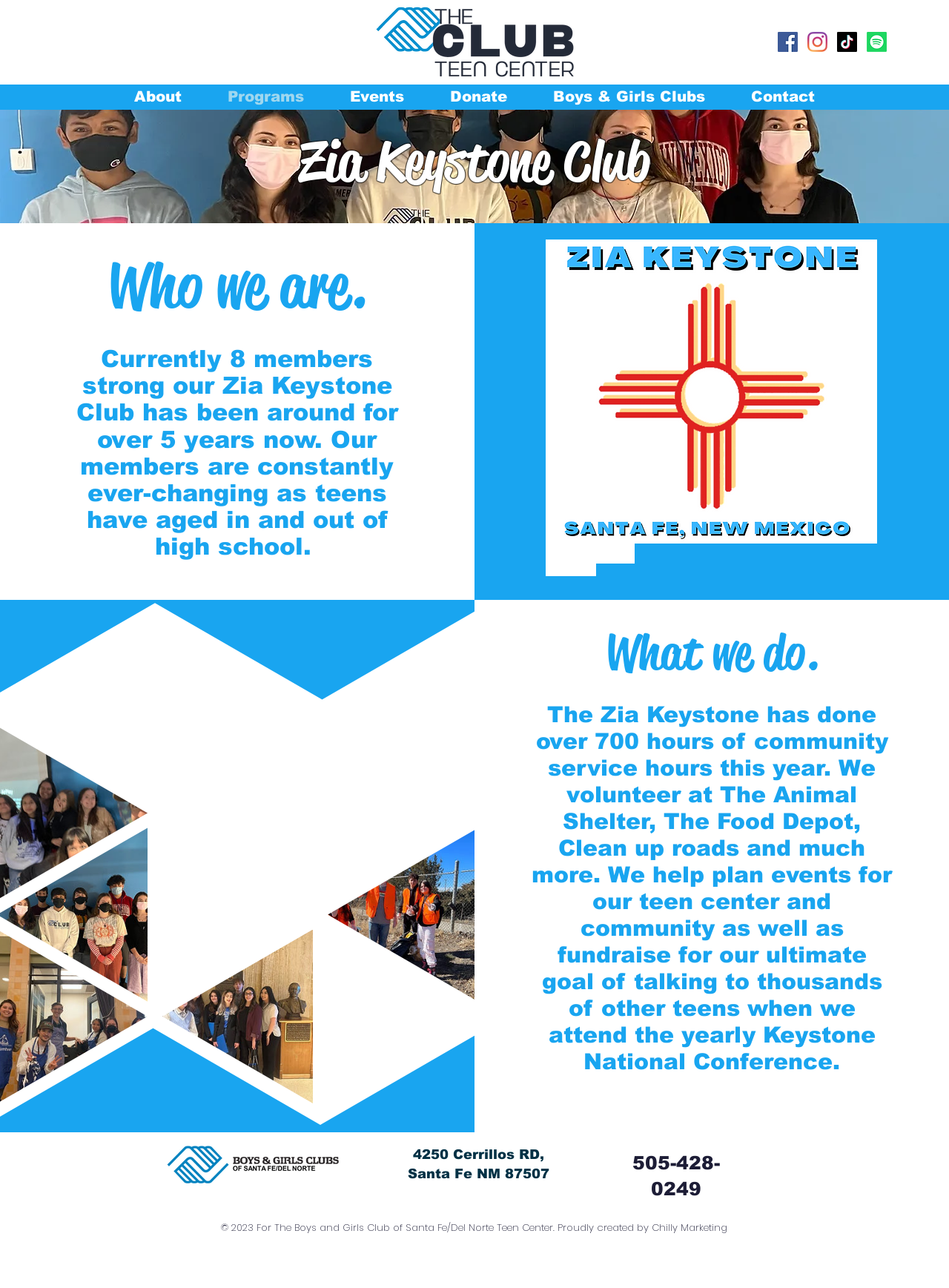Determine the bounding box coordinates (top-left x, top-left y, bottom-right x, bottom-right y) of the UI element described in the following text: aria-label="TikTok"

[0.882, 0.025, 0.903, 0.04]